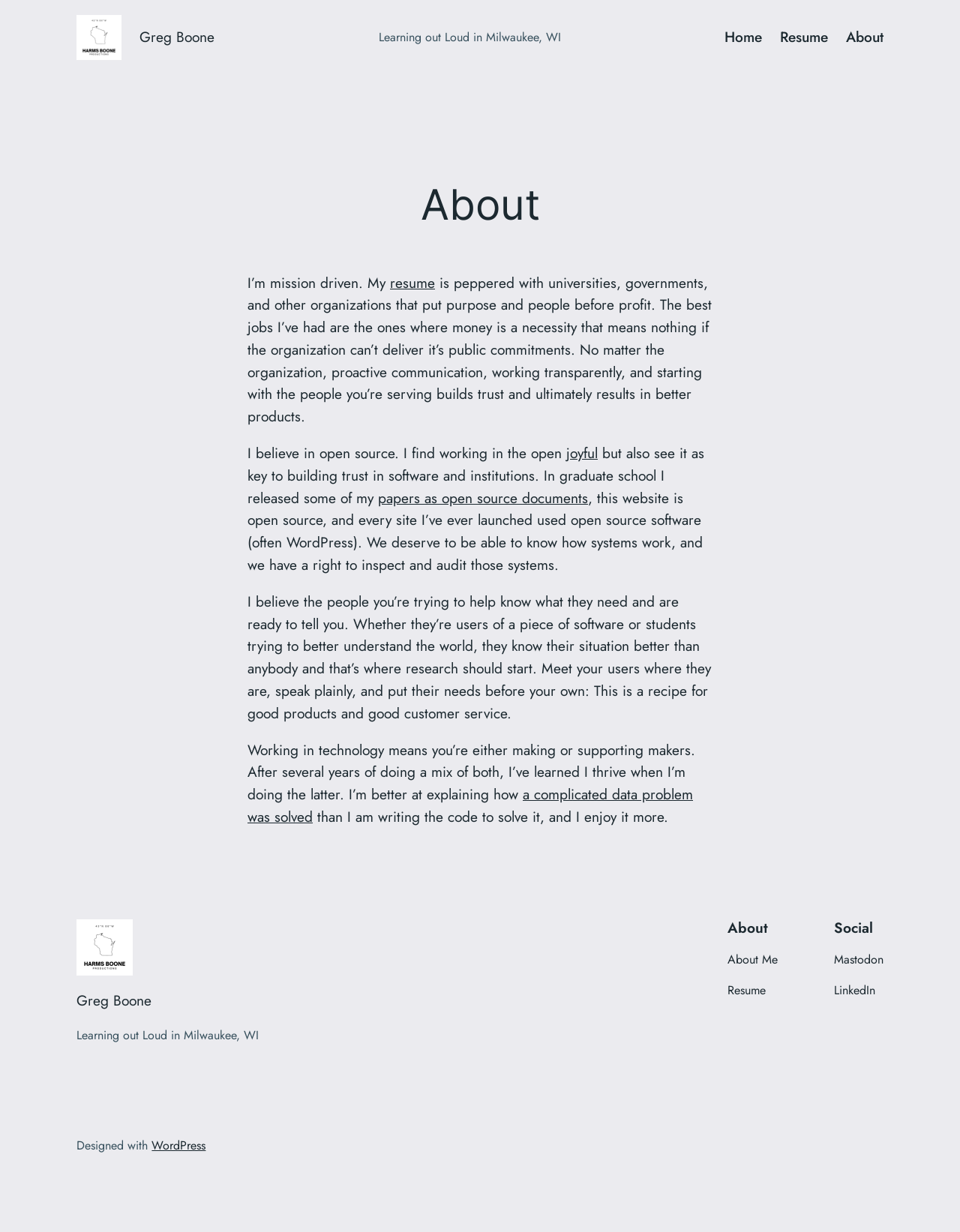Please specify the bounding box coordinates for the clickable region that will help you carry out the instruction: "Visit Greg Boone's LinkedIn profile".

[0.868, 0.797, 0.911, 0.812]